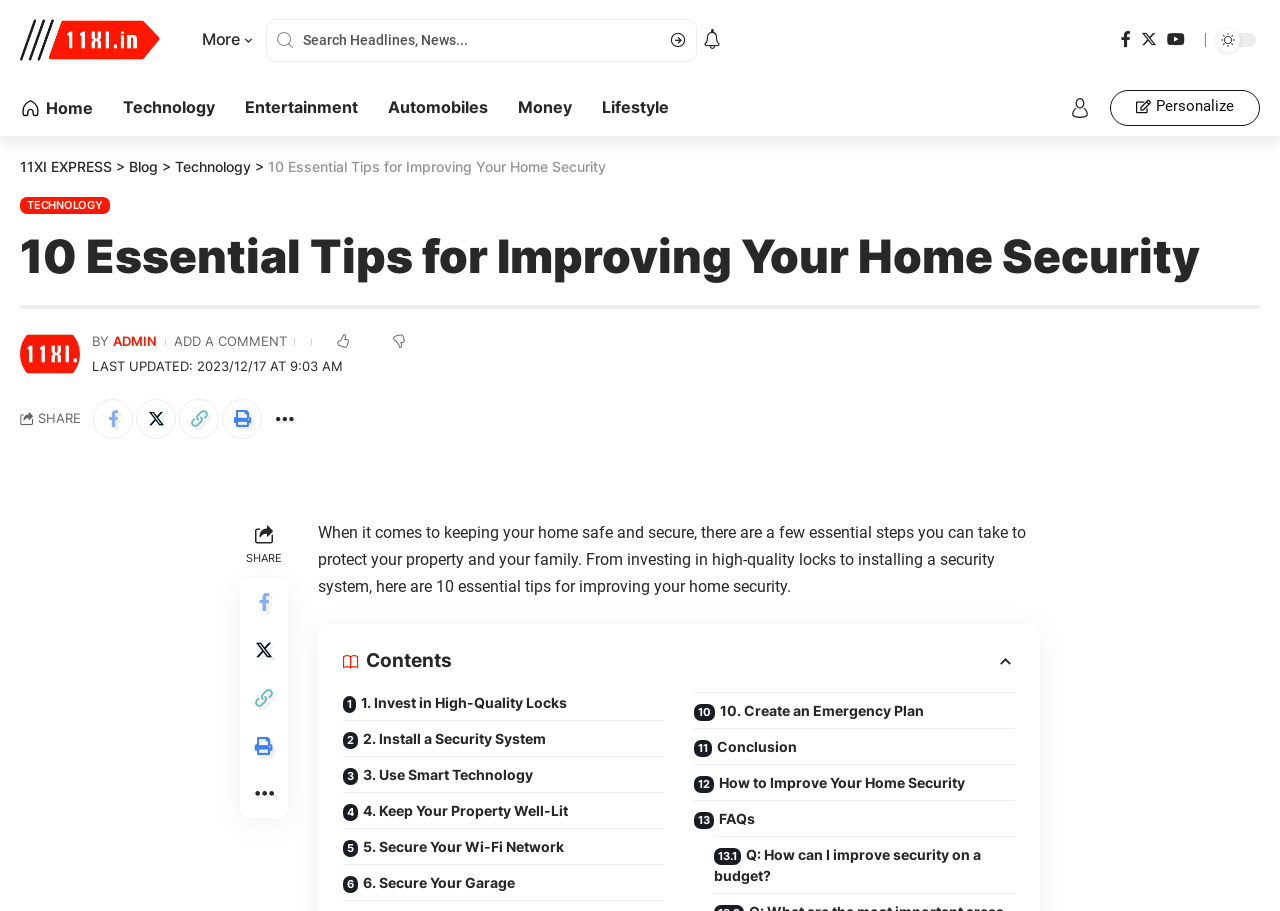Extract the primary heading text from the webpage.

10 Essential Tips for Improving Your Home Security